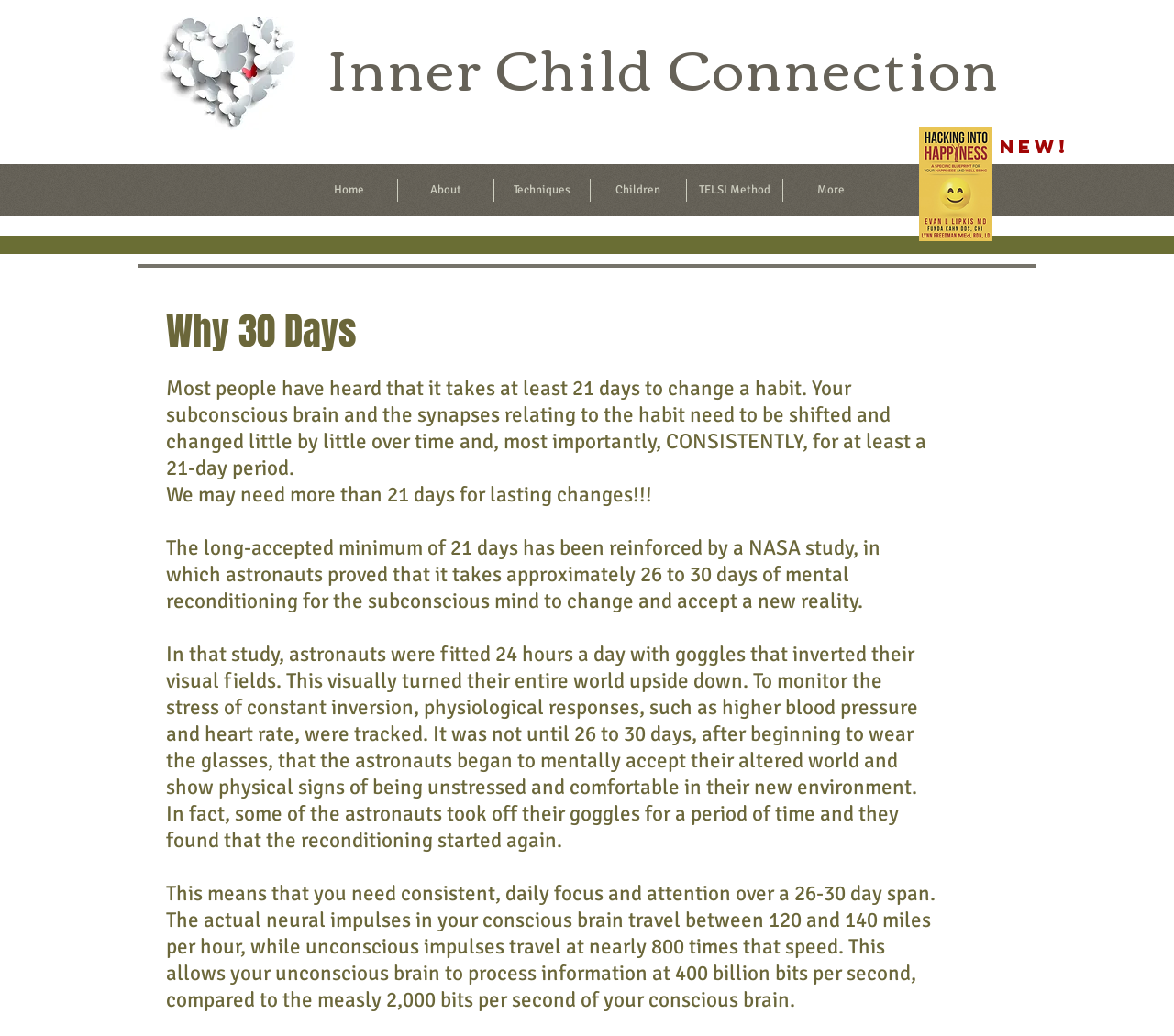Generate a comprehensive description of the webpage.

The webpage is about the concept of "Why 30 Days" and its relation to inner child connection. At the top, there is a logo "Logo 1.jpg" positioned on the left side, accompanied by a heading "Inner Child Connection" that spans most of the width. Below the logo, there is a navigation menu labeled "Site" that contains links to different sections of the website, including "Home", "About", "Techniques", "Children", "TELSI Method", and "More". These links are aligned horizontally and take up most of the width.

On the right side of the navigation menu, there is an image "hacking into happiness cover.png" that is also a link. Below this image, there is a heading "Why 30 Days" that is positioned near the top-left corner of the page. 

The main content of the page is a series of paragraphs that explain the concept of "Why 30 Days". The text starts with a discussion about the common belief that it takes 21 days to change a habit, but argues that more time is needed for lasting changes. It then references a NASA study that found it takes around 26 to 30 days of mental reconditioning for the subconscious mind to change and accept a new reality. The study is described in detail, including the experiment where astronauts wore goggles that inverted their visual fields. The text concludes by emphasizing the importance of consistent, daily focus and attention over a 26-30 day span to achieve lasting changes.